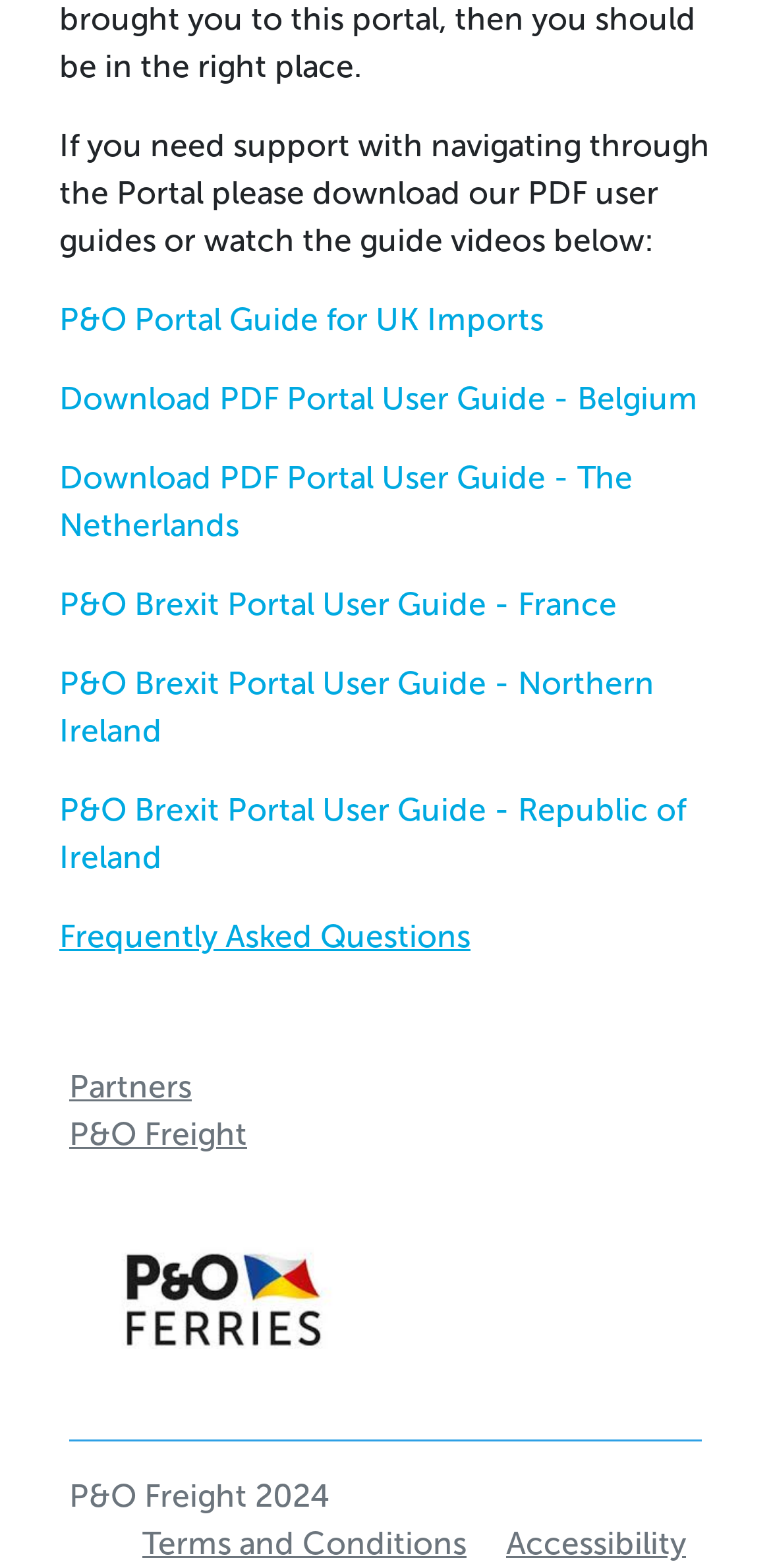Please identify the bounding box coordinates of the clickable area that will fulfill the following instruction: "view Terms and Conditions". The coordinates should be in the format of four float numbers between 0 and 1, i.e., [left, top, right, bottom].

[0.164, 0.972, 0.626, 0.996]